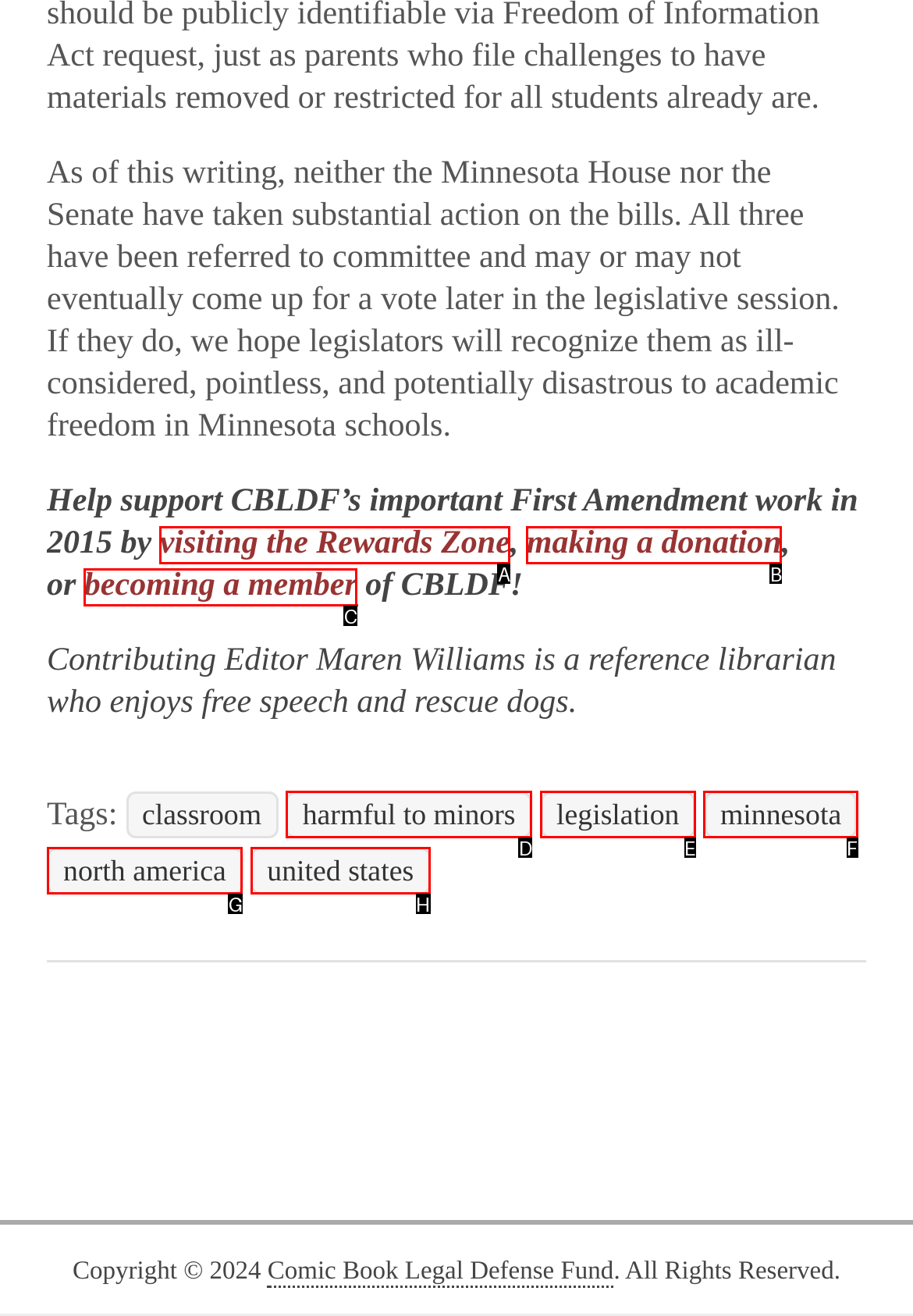Given the description: united states, select the HTML element that matches it best. Reply with the letter of the chosen option directly.

H